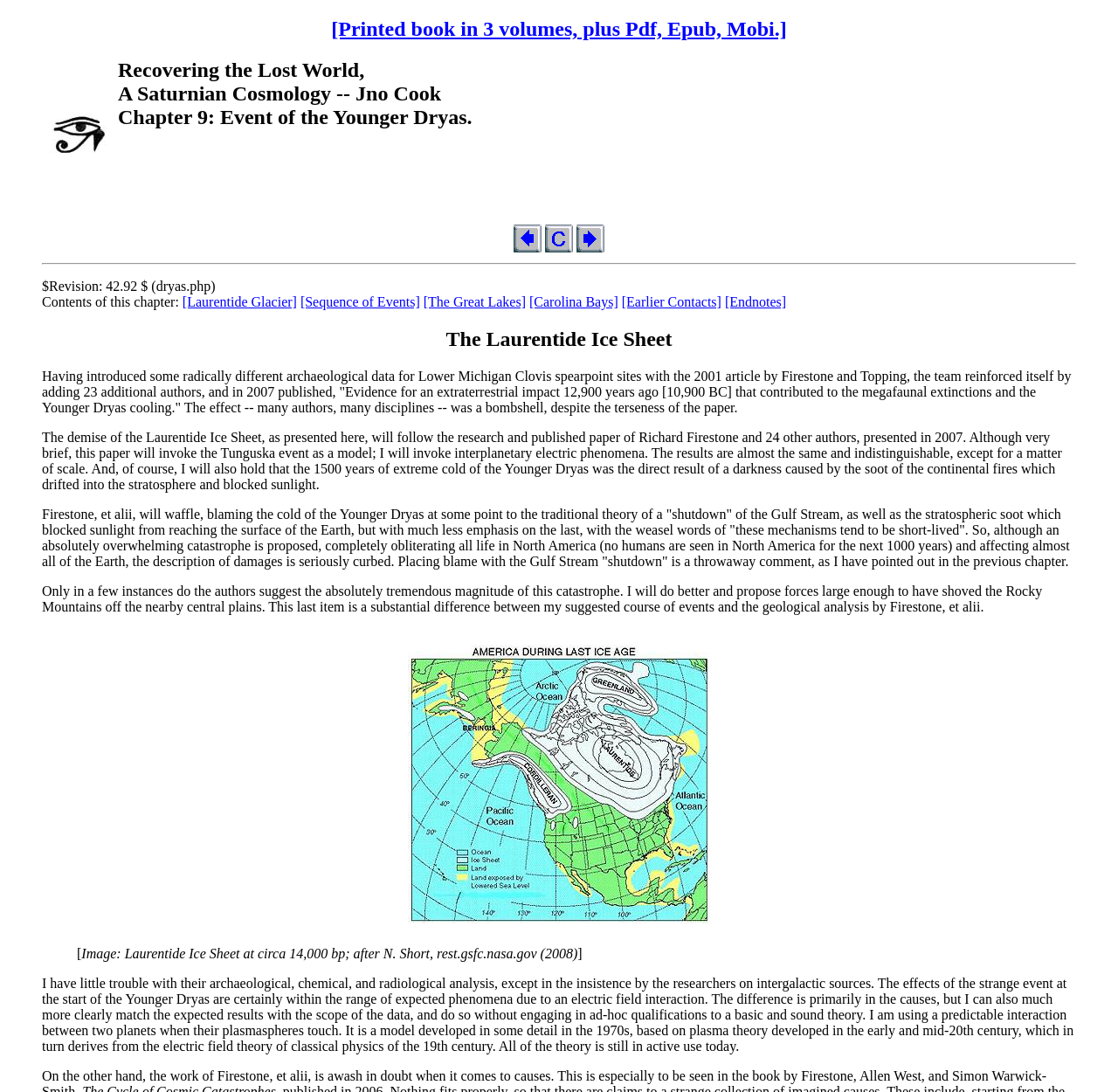Please identify the bounding box coordinates of the clickable region that I should interact with to perform the following instruction: "Go to the previous page". The coordinates should be expressed as four float numbers between 0 and 1, i.e., [left, top, right, bottom].

[0.459, 0.22, 0.484, 0.233]